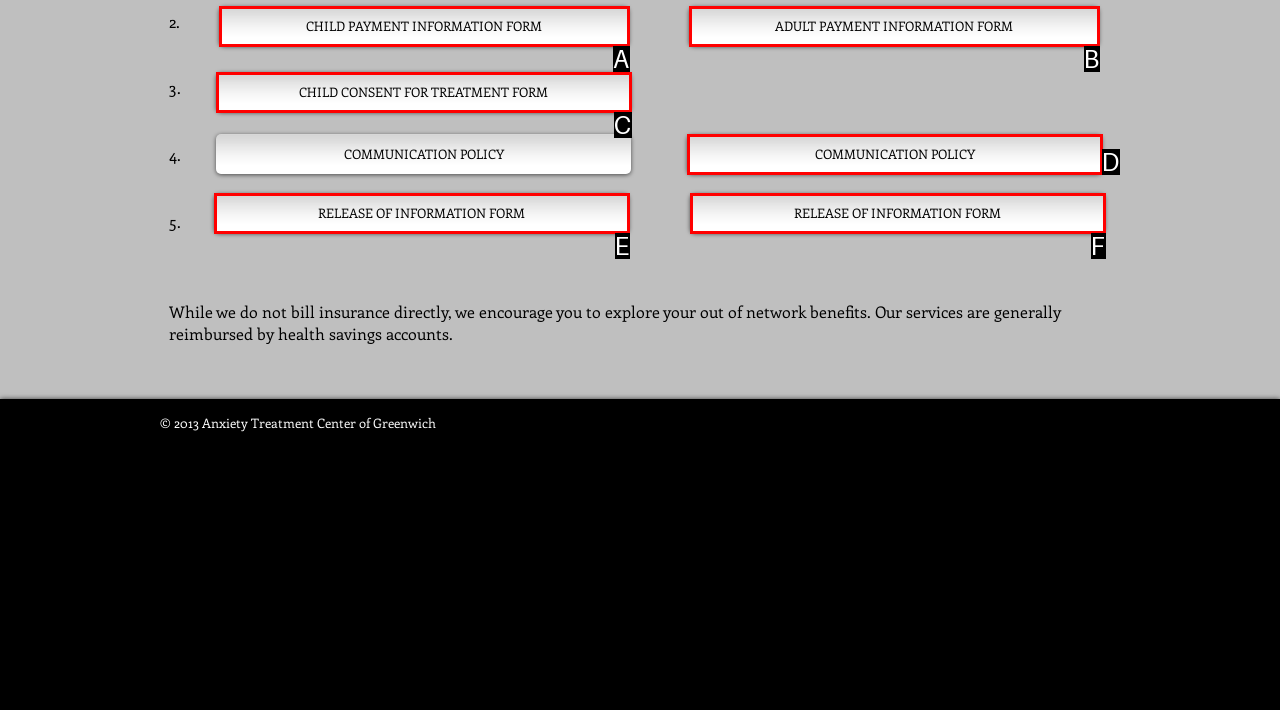Point out the HTML element that matches the following description: New Changes
Answer with the letter from the provided choices.

None